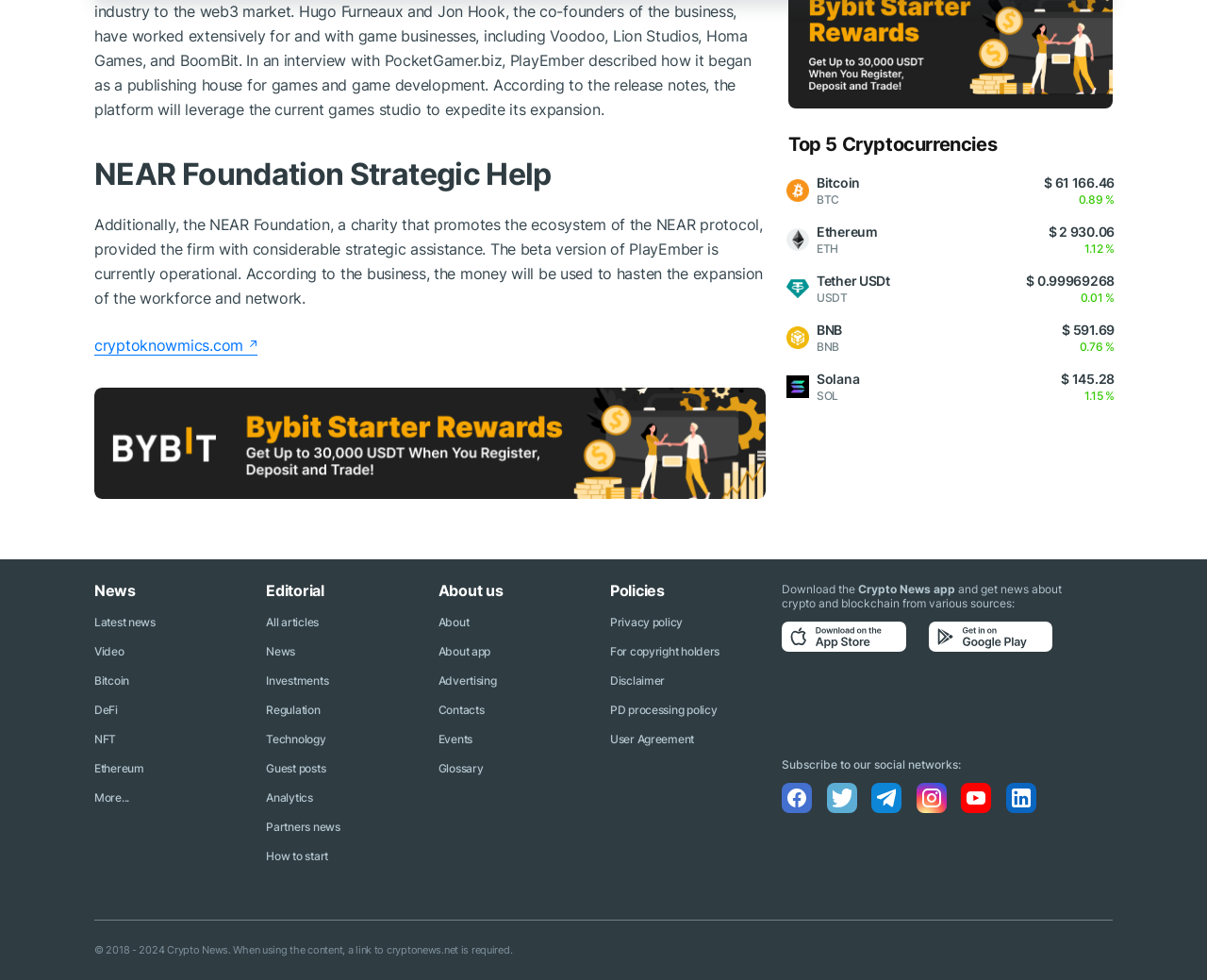Please find the bounding box coordinates of the section that needs to be clicked to achieve this instruction: "Read the latest news".

[0.078, 0.628, 0.129, 0.642]